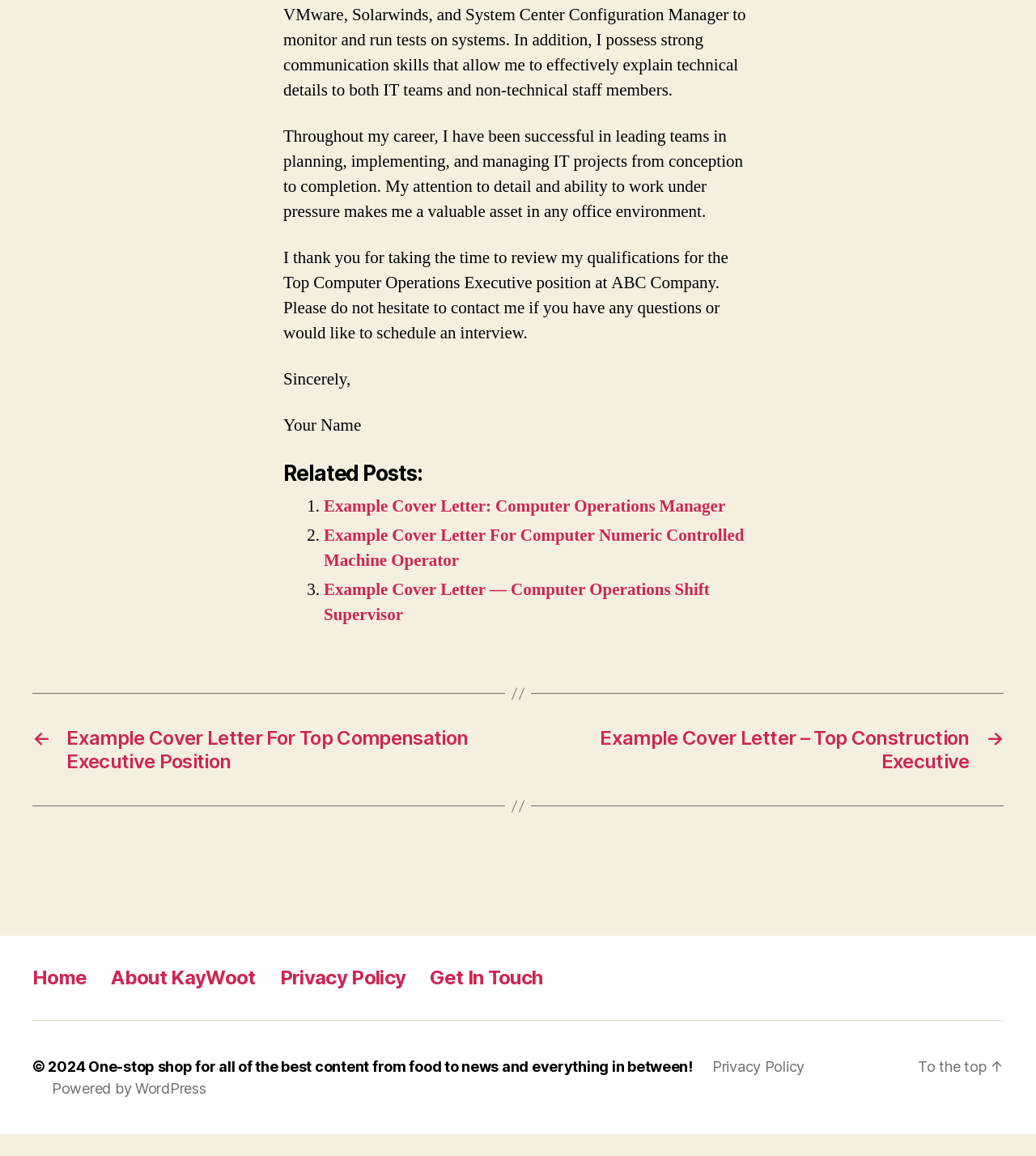Find the bounding box coordinates of the area that needs to be clicked in order to achieve the following instruction: "Go to 'Home'". The coordinates should be specified as four float numbers between 0 and 1, i.e., [left, top, right, bottom].

[0.031, 0.854, 0.084, 0.875]